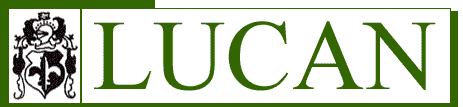What is the purpose of the masthead?
Using the picture, provide a one-word or short phrase answer.

Visual identifier